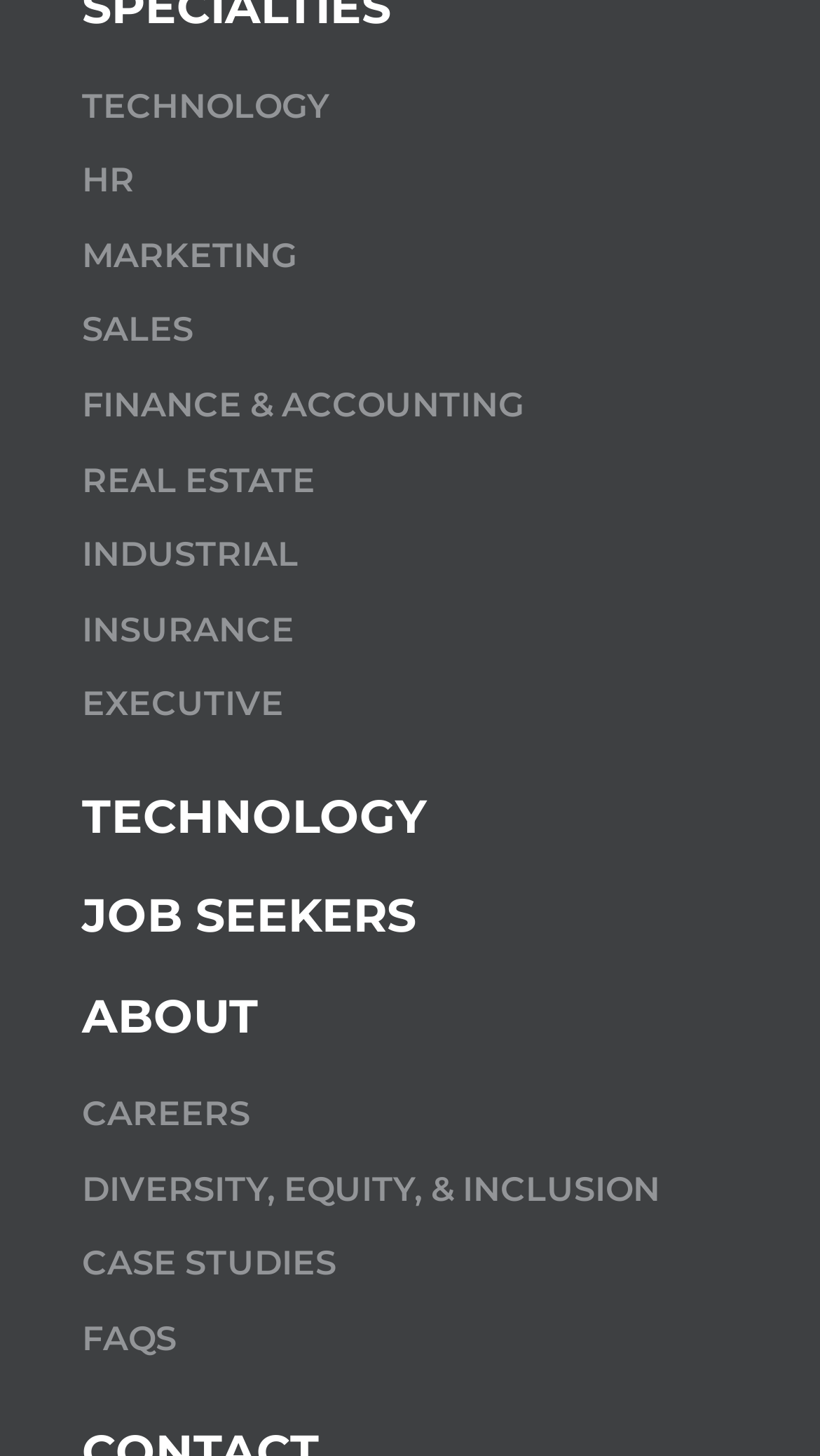How many categories are listed under job functions?
Answer the question using a single word or phrase, according to the image.

9